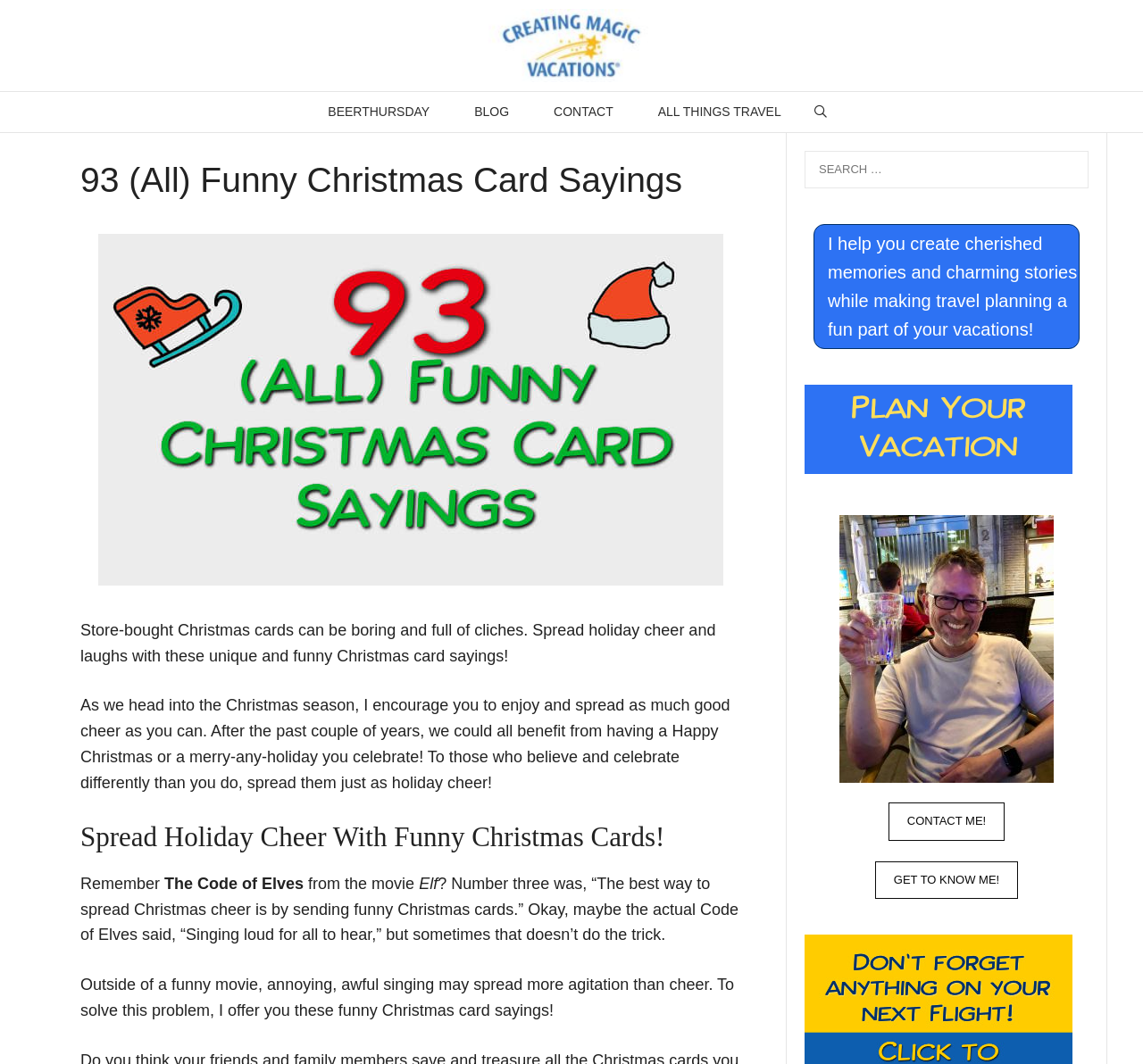What is the tone of the website?
Answer the question with a detailed explanation, including all necessary information.

The tone of the website is humorous, as evident from the use of phrases such as 'Spread holiday cheer and laughs' and 'funny Christmas card sayings'. The website's content is lighthearted and playful, indicating that its tone is intended to be humorous.